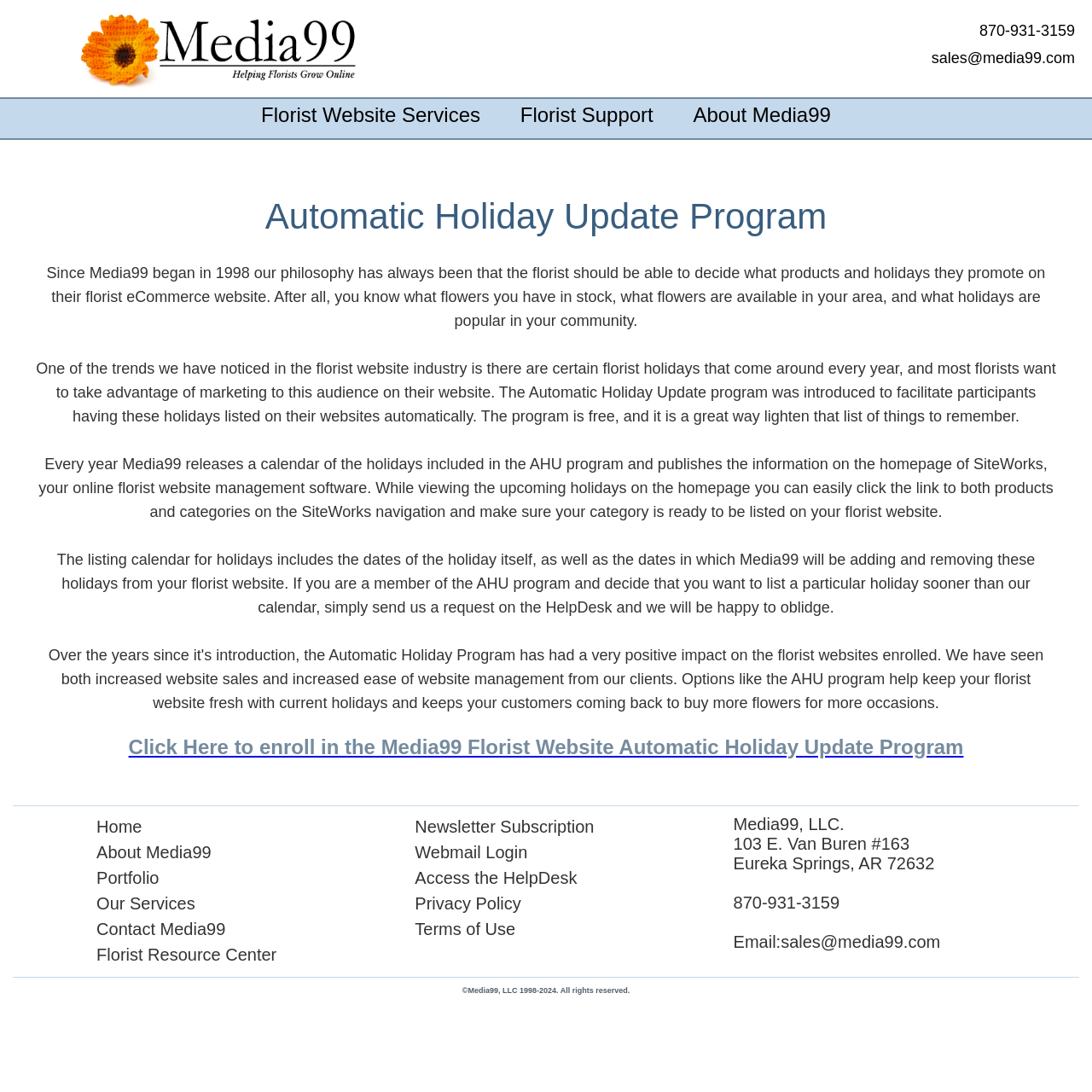Articulate a detailed summary of the webpage's content and design.

The webpage is about Media99's Automatic Florist Holiday Updates program, which helps florist websites stay up-to-date with the latest holidays. At the top left, there is a link to "Media99 Florist Website Hosting and Ecommerce Services" accompanied by an image. On the top right, there is a phone number "870-931-3159" and an email address "sales@media99.com".

Below the top section, there are three buttons: "Florist Website Services", "Florist Support", and a link to "About Media99". The main content area begins with a heading "Automatic Holiday Update Program" followed by a paragraph explaining the program's philosophy and benefits.

The program allows florists to decide what products and holidays to promote on their website, and it provides a calendar of upcoming holidays that can be easily listed on the website. The calendar includes the dates of the holiday itself, as well as the dates when Media99 will add and remove the holidays from the website.

There is a link to enroll in the Automatic Holiday Update Program, which is highlighted in a separate section. At the bottom of the page, there is a navigation menu with links to "Home", "About Media99", "Portfolio", "Our Services", "Contact Media99", "Florist Resource Center", and more. Additionally, there is a section with the company's address, phone number, and email address, as well as a copyright notice at the very bottom.